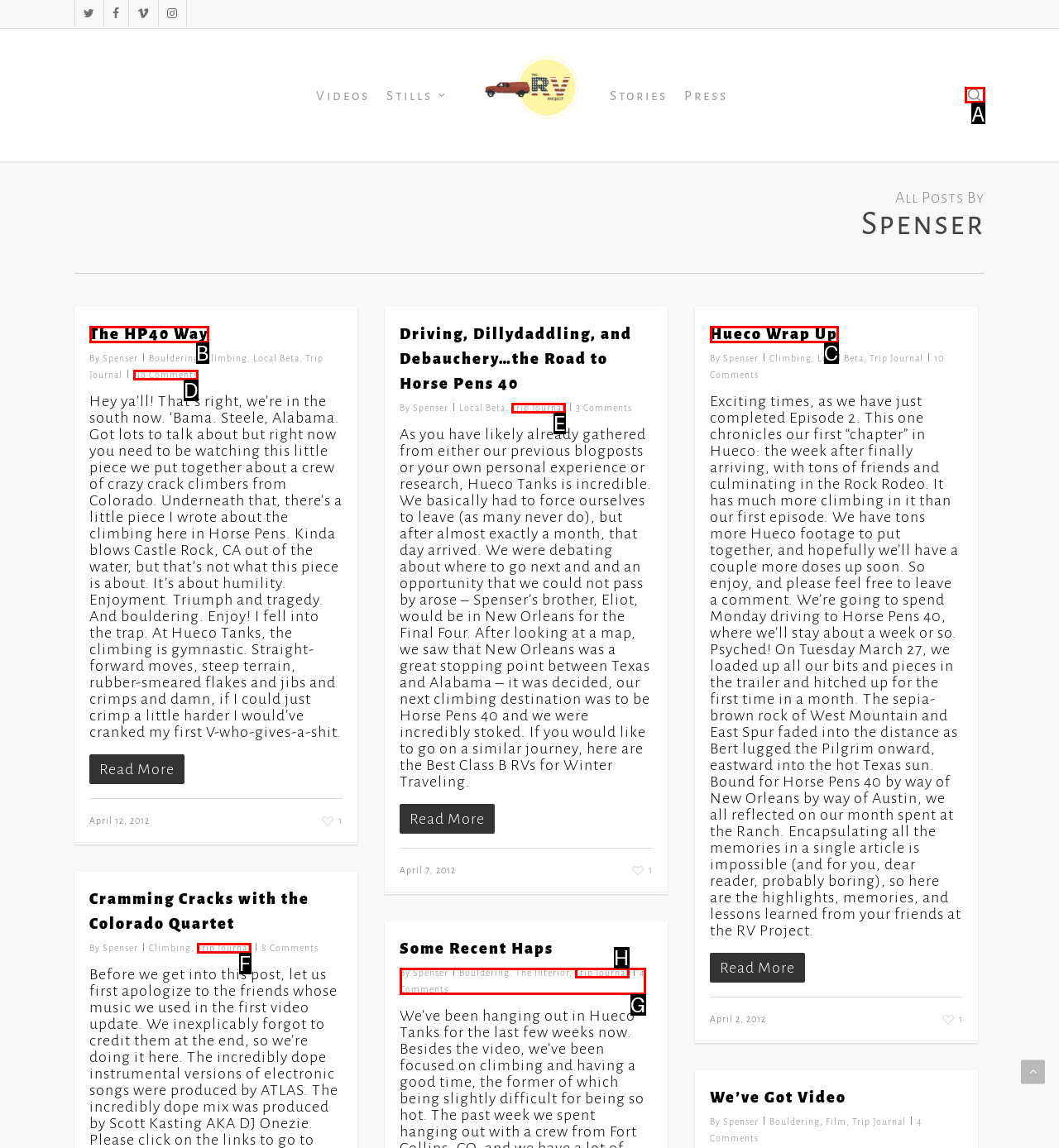Identify the HTML element to click to execute this task: Search on the website Respond with the letter corresponding to the proper option.

A